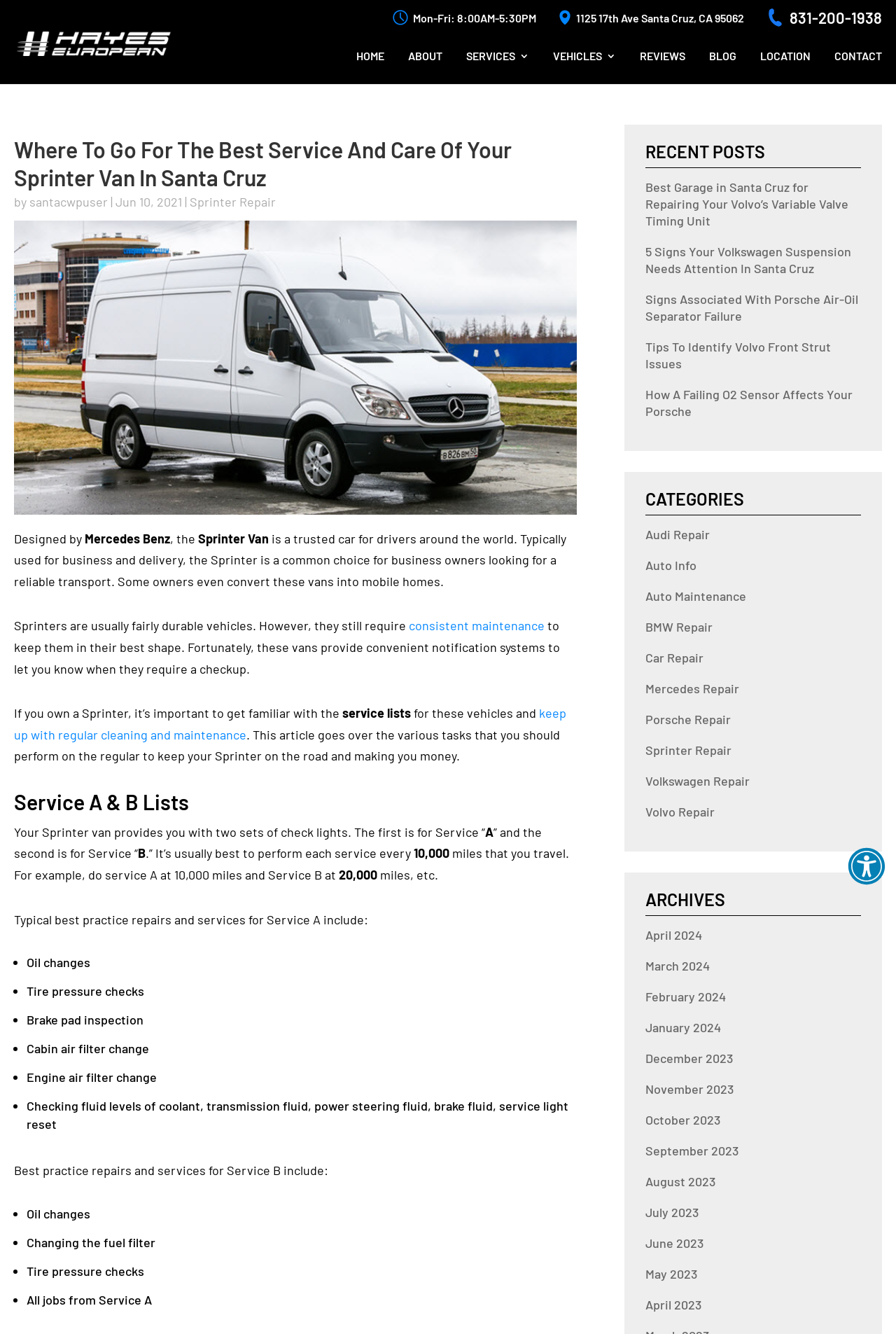Please specify the bounding box coordinates for the clickable region that will help you carry out the instruction: "Click the 'HOME' link".

[0.398, 0.038, 0.429, 0.063]